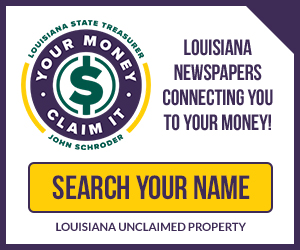Given the content of the image, can you provide a detailed answer to the question?
What is the purpose of the call-to-action button?

The call-to-action button at the bottom of the banner reads 'SEARCH YOUR NAME', which suggests that its purpose is to encourage individuals to search for and discover any unclaimed funds or assets that they may be eligible for.